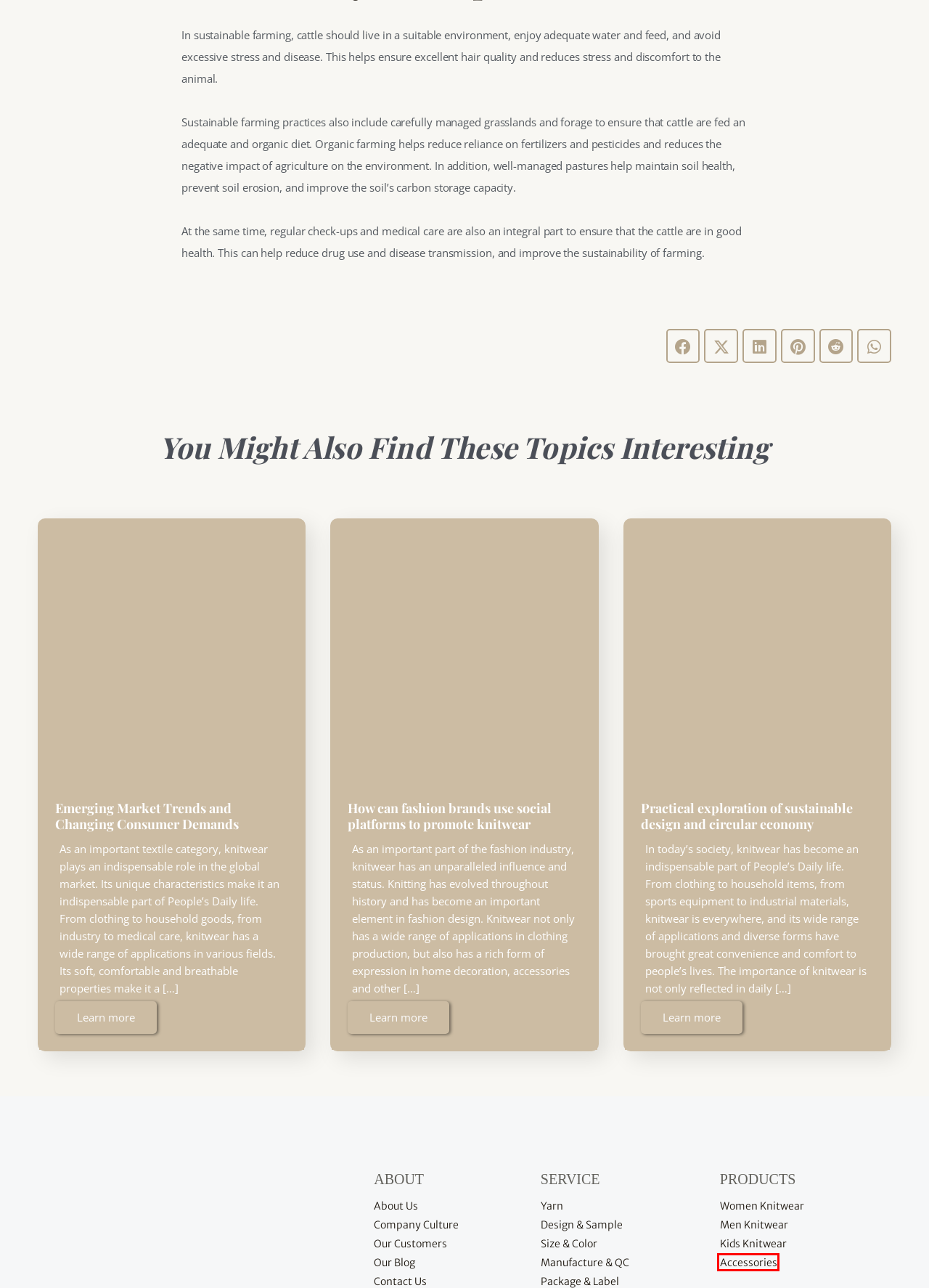Examine the screenshot of the webpage, noting the red bounding box around a UI element. Pick the webpage description that best matches the new page after the element in the red bounding box is clicked. Here are the candidates:
A. Accessories - Guoou Fashion
B. Emerging Market Trends And Changing Consumer Demands - Guoou Fashion
C. Women Knitwear 归档 - Guoou Fashion
D. Men Knitwear - Guoou Fashion
E. FAQ - Guoou Fashion
F. Kids Knitwear - Guoou Fashion
G. Practical Exploration Of Sustainable Design And Circular Economy - Guoou Fashion
H. How Can Fashion Brands Use Social Platforms To Promote Knitwear - Guoou Fashion

A